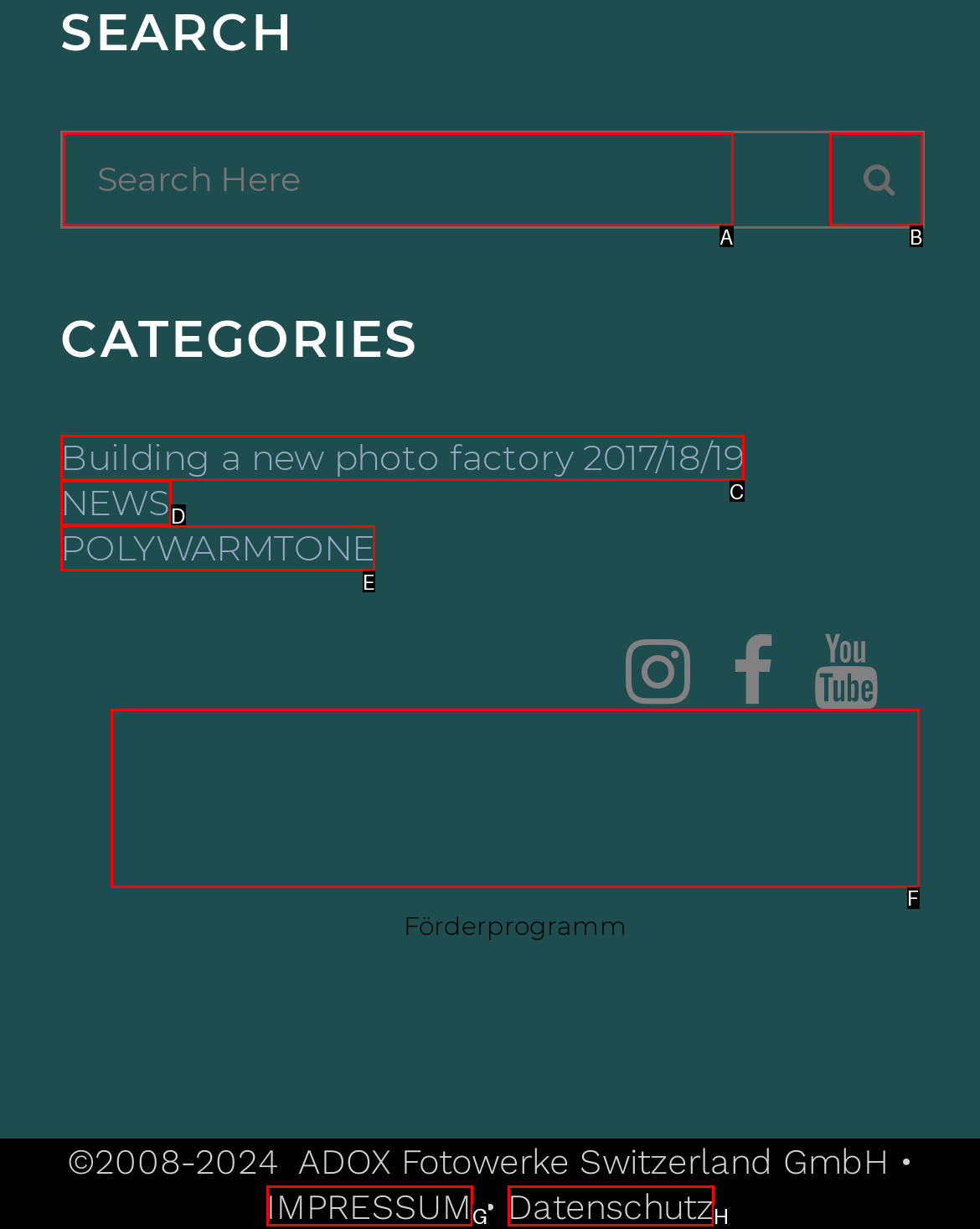Find the appropriate UI element to complete the task: check Förderprogramm. Indicate your choice by providing the letter of the element.

F